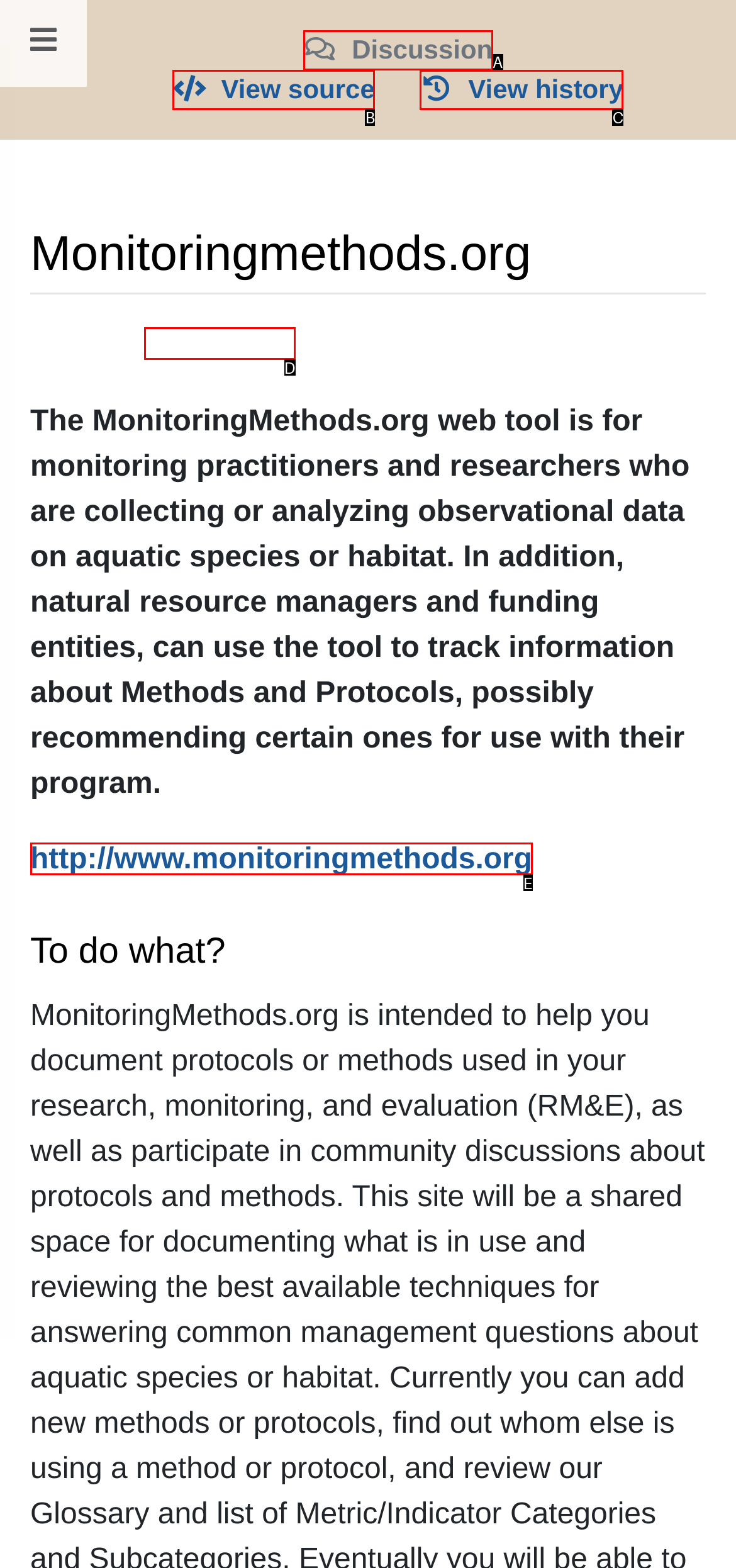Select the letter that corresponds to the description: SIGraDi 2022 | Apropiaciones Críticas. Provide your answer using the option's letter.

None